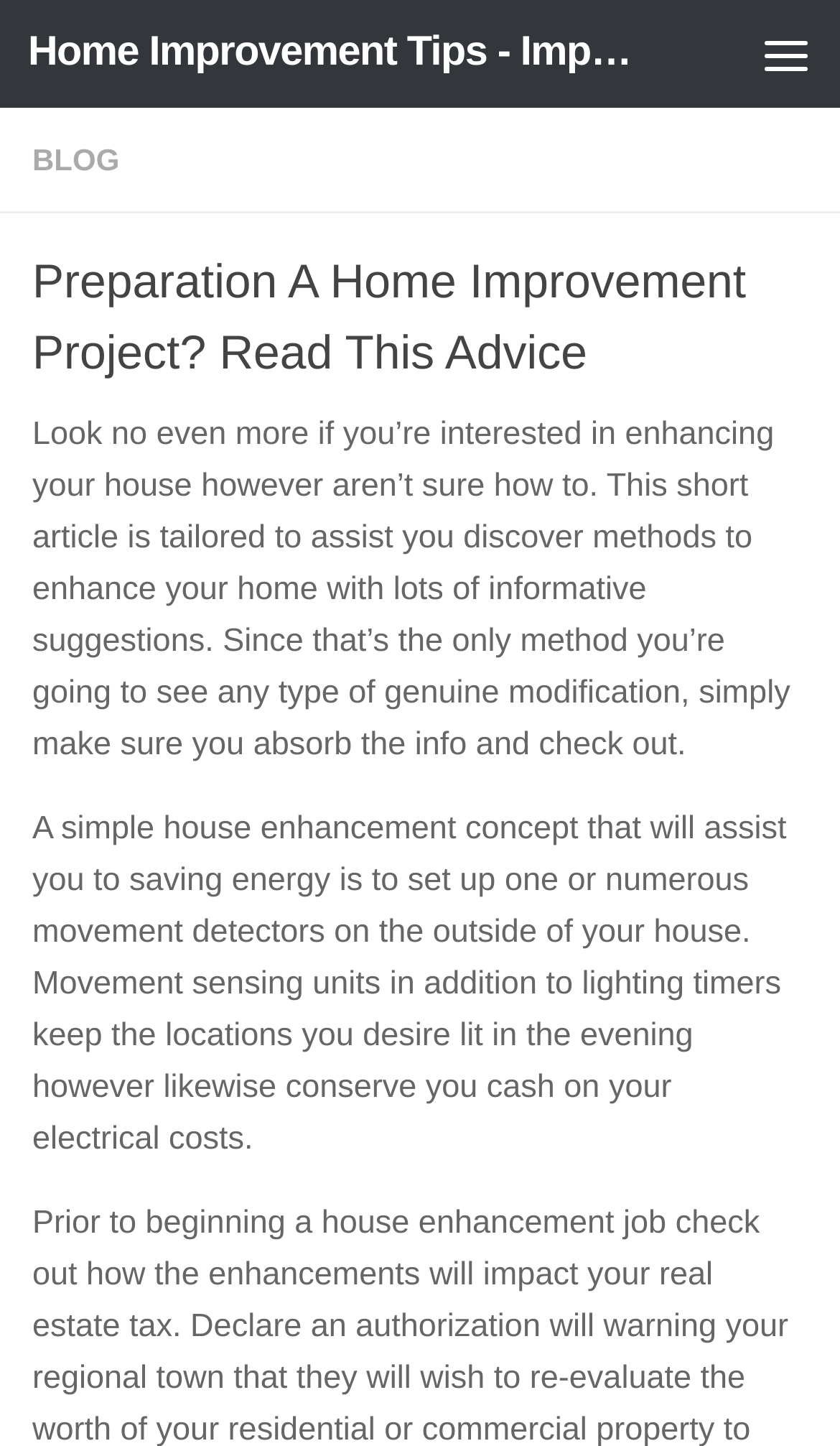What is the purpose of the motion detectors?
Please provide a single word or phrase based on the screenshot.

Save energy